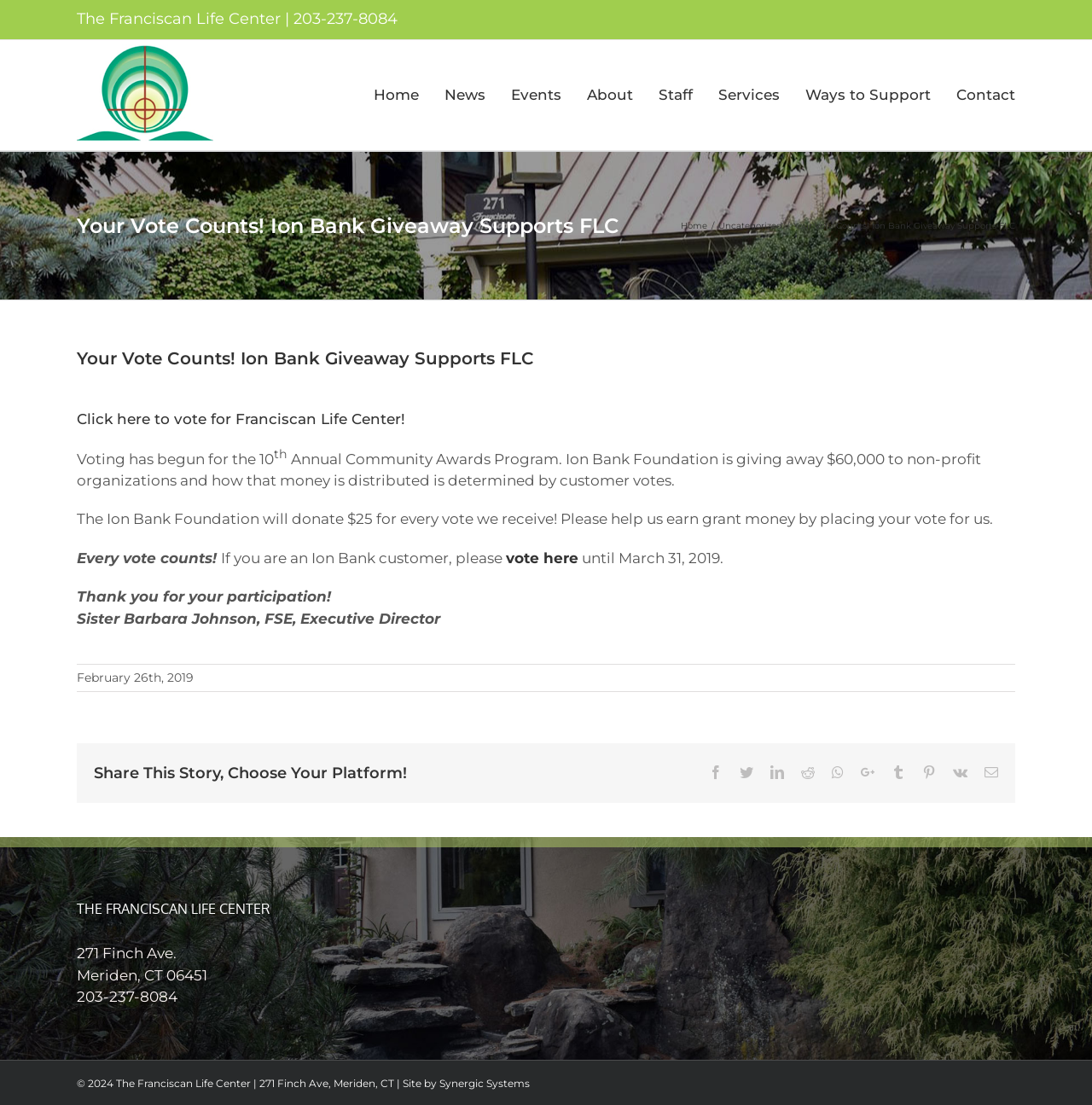Show the bounding box coordinates for the HTML element as described: "Ways to Support".

[0.738, 0.036, 0.852, 0.136]